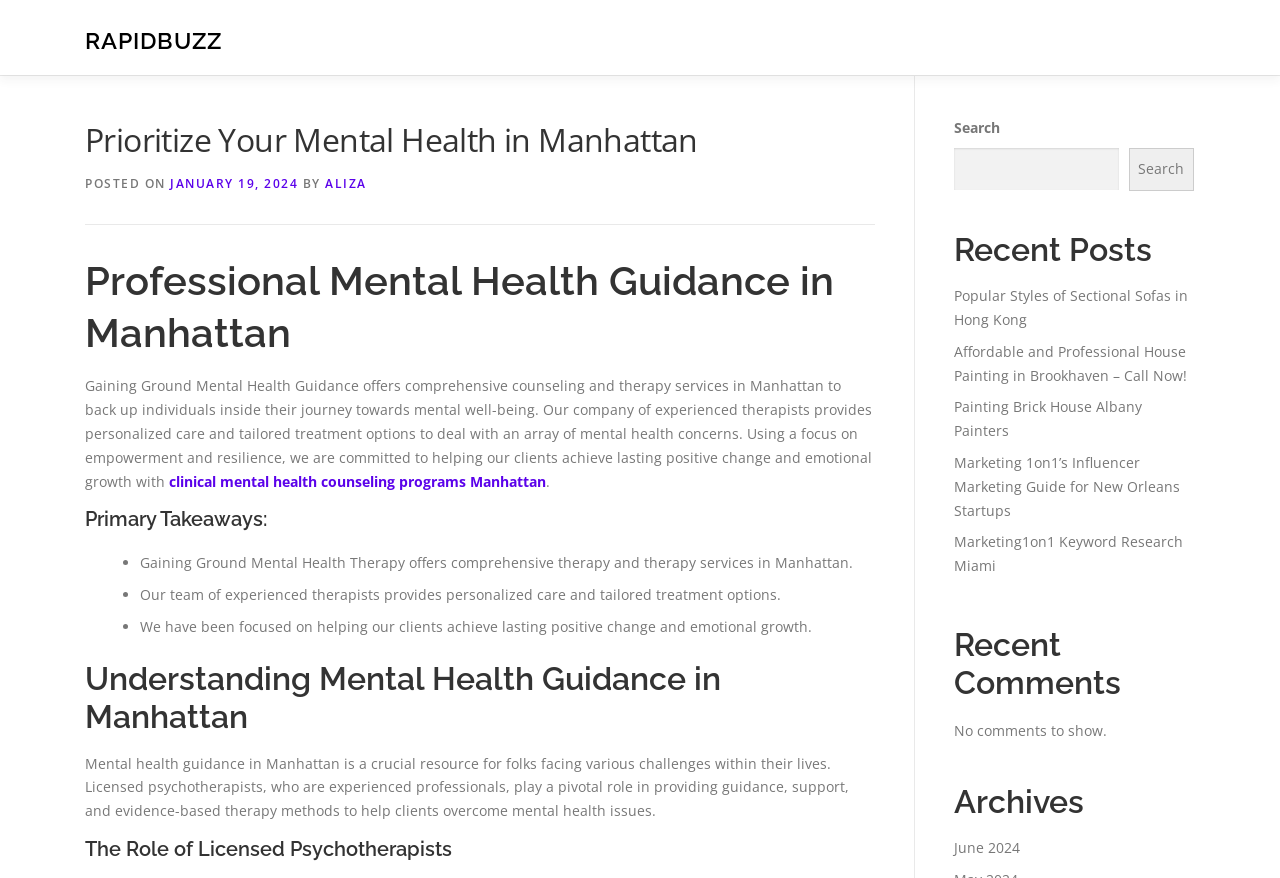What is the name of the company providing mental health guidance?
Relying on the image, give a concise answer in one word or a brief phrase.

Gaining Ground Mental Health Guidance